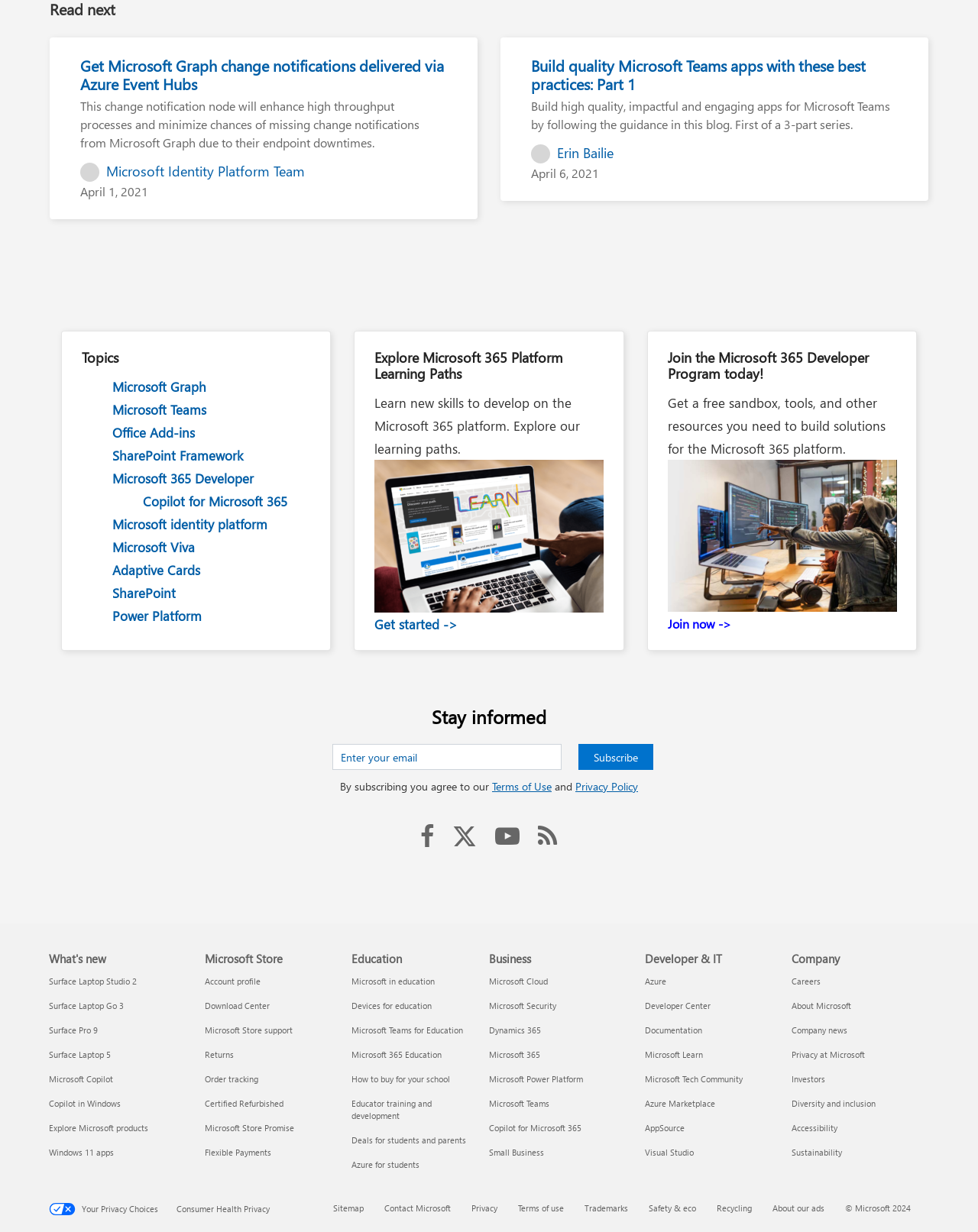Locate the bounding box coordinates of the element to click to perform the following action: 'Follow Us on Facebook'. The coordinates should be given as four float values between 0 and 1, in the form of [left, top, right, bottom].

[0.421, 0.67, 0.454, 0.684]